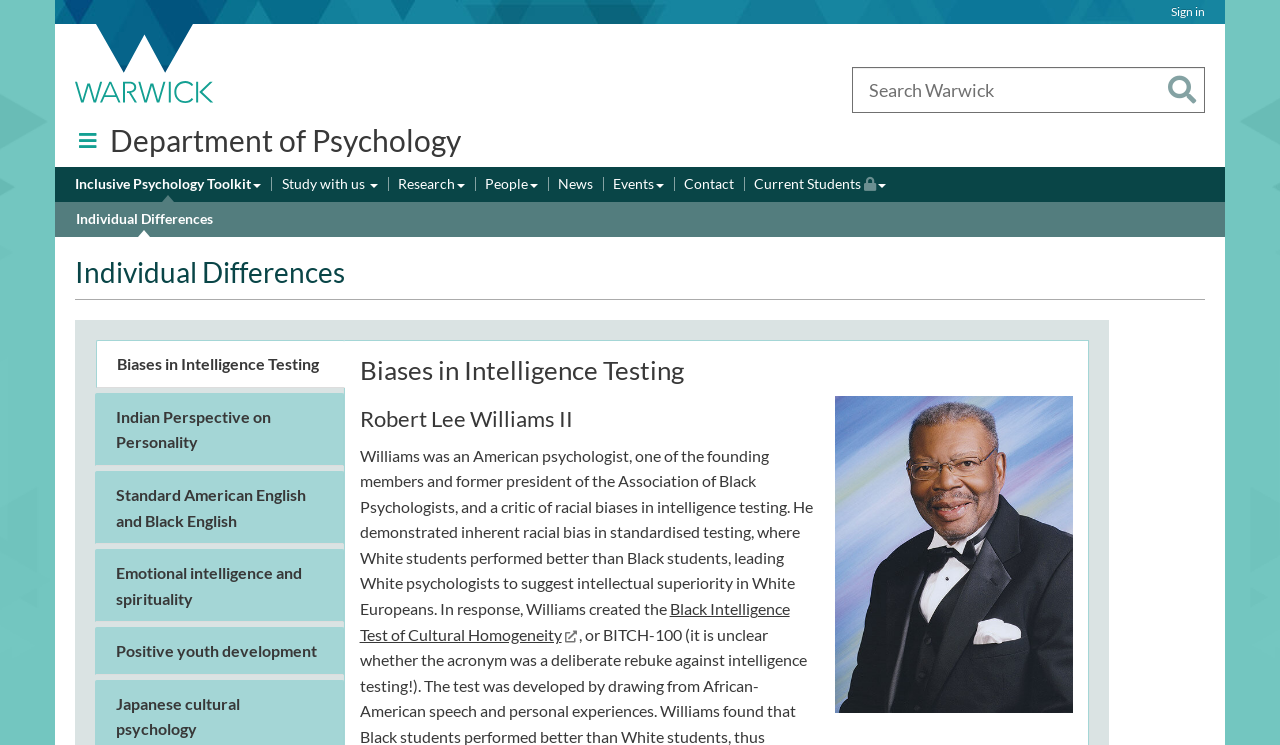Determine the bounding box coordinates of the section I need to click to execute the following instruction: "Visit the University of Warwick homepage". Provide the coordinates as four float numbers between 0 and 1, i.e., [left, top, right, bottom].

[0.051, 0.032, 0.176, 0.14]